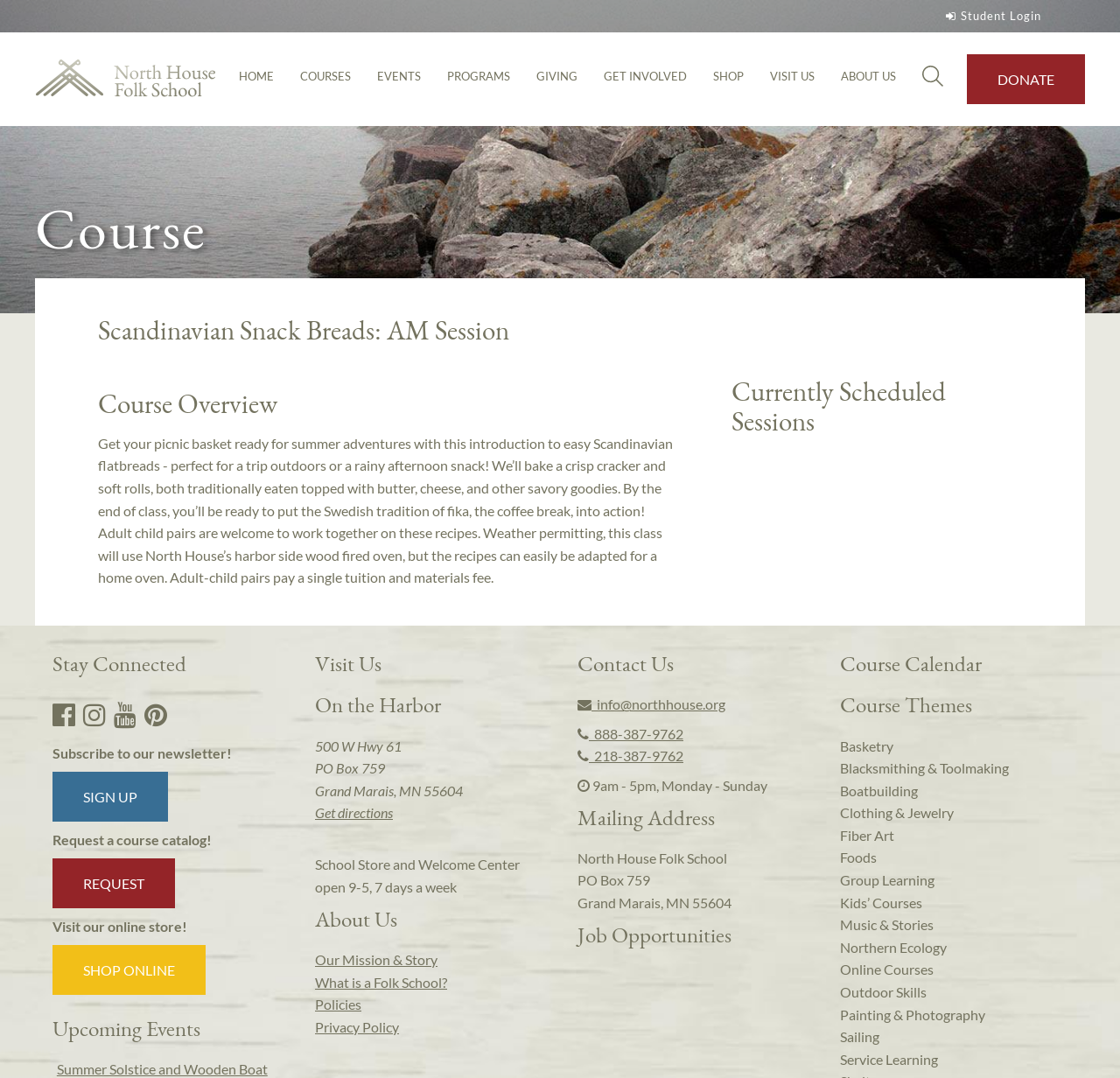Answer the question briefly using a single word or phrase: 
What is the name of the folk school?

North House Folk School